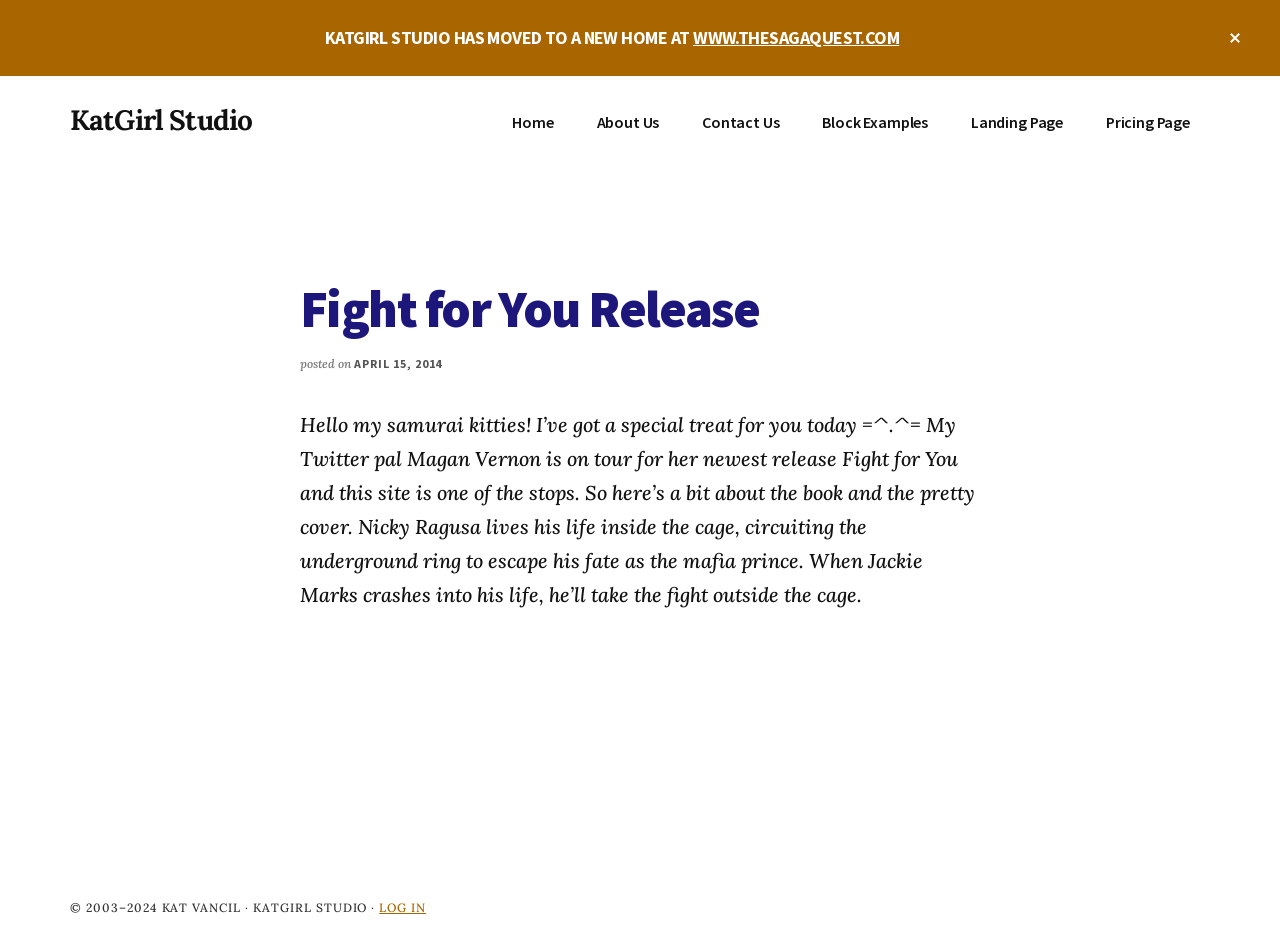Please identify the bounding box coordinates of the element I should click to complete this instruction: 'Navigate to the 'Home' page'. The coordinates should be given as four float numbers between 0 and 1, like this: [left, top, right, bottom].

[0.385, 0.103, 0.448, 0.159]